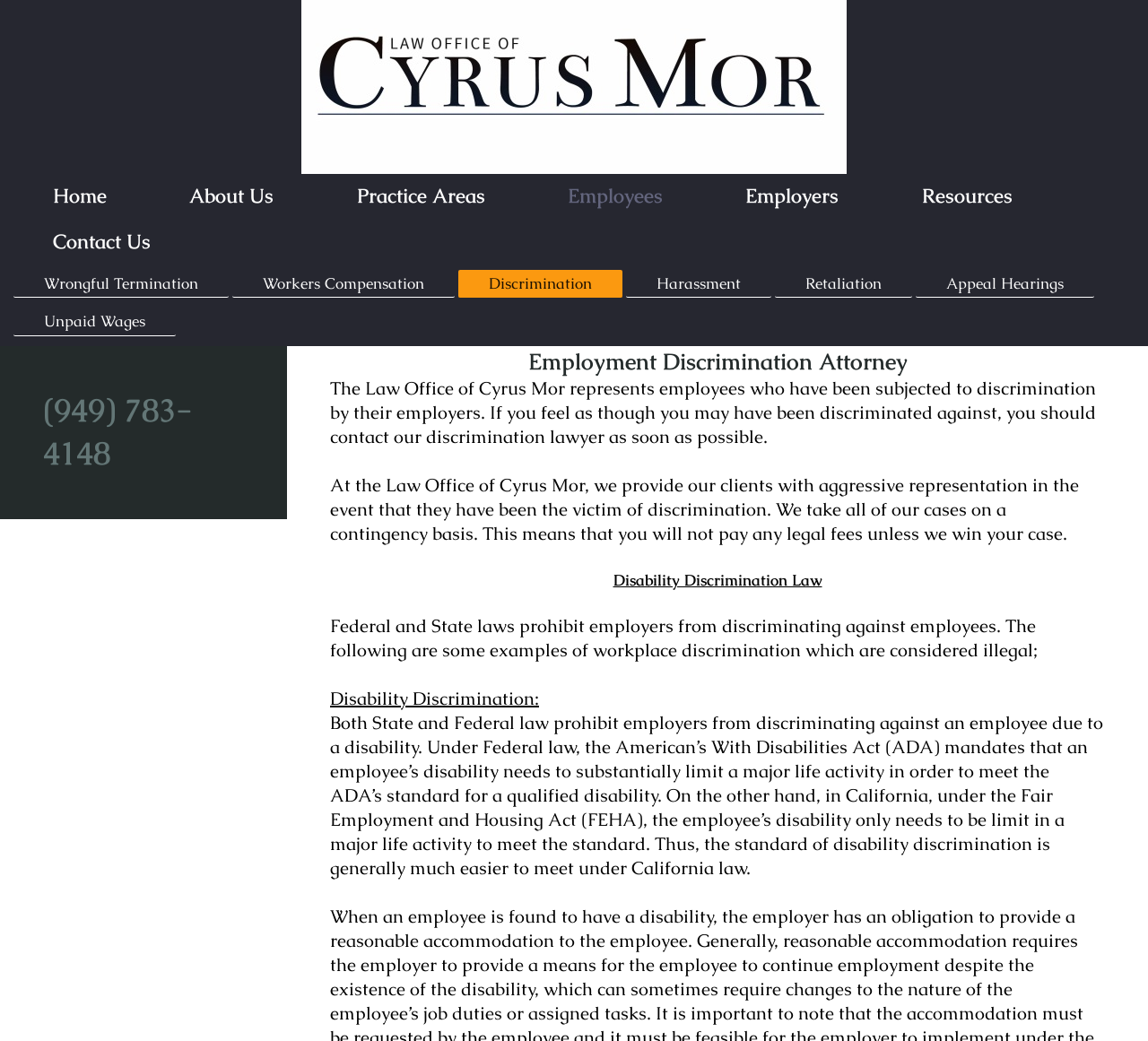Reply to the question below using a single word or brief phrase:
What is the basis for taking cases at the Law Office of Cyrus Mor?

Contingency basis